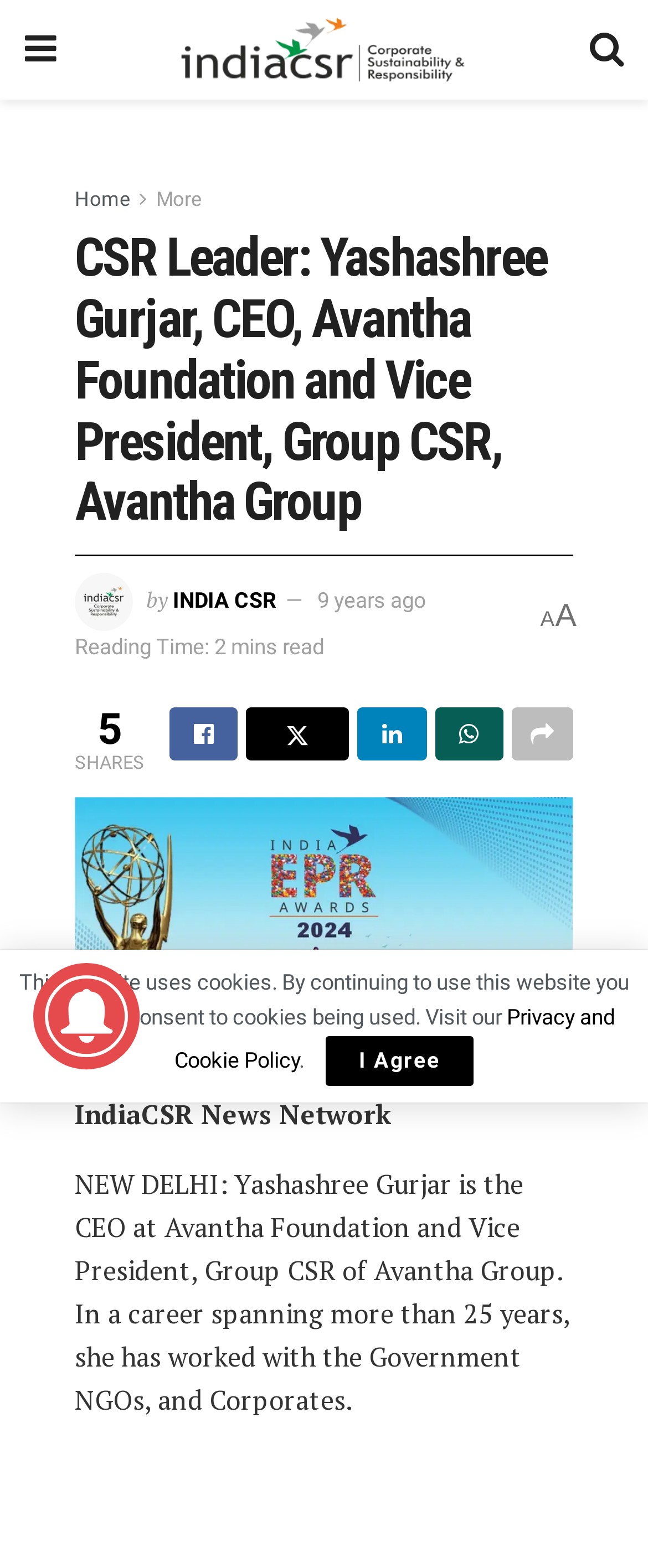Locate and extract the text of the main heading on the webpage.

CSR Leader: Yashashree Gurjar, CEO, Avantha Foundation and Vice President, Group CSR, Avantha Group